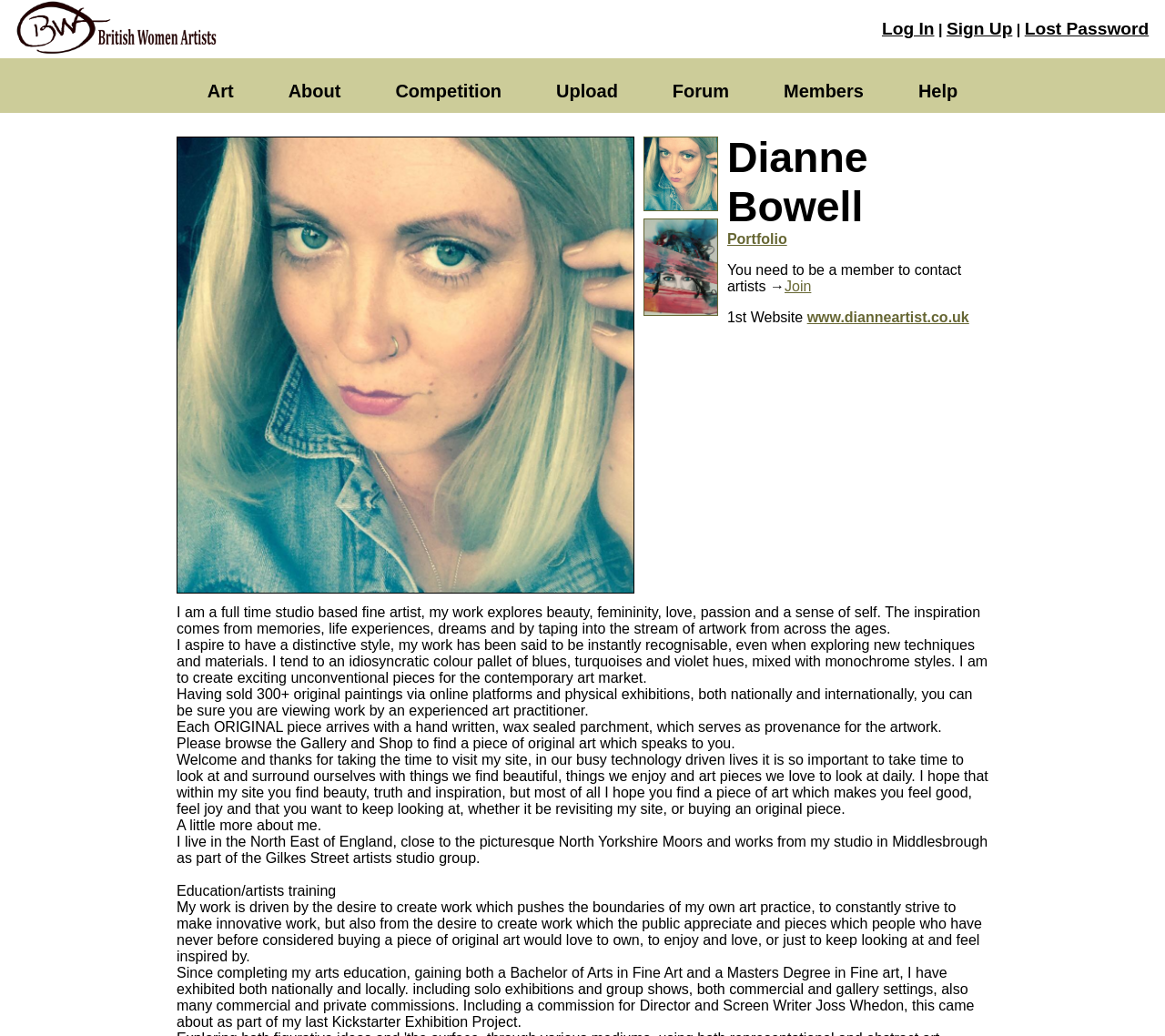Determine the bounding box coordinates of the region to click in order to accomplish the following instruction: "Contact the artist". Provide the coordinates as four float numbers between 0 and 1, specifically [left, top, right, bottom].

[0.673, 0.269, 0.696, 0.284]